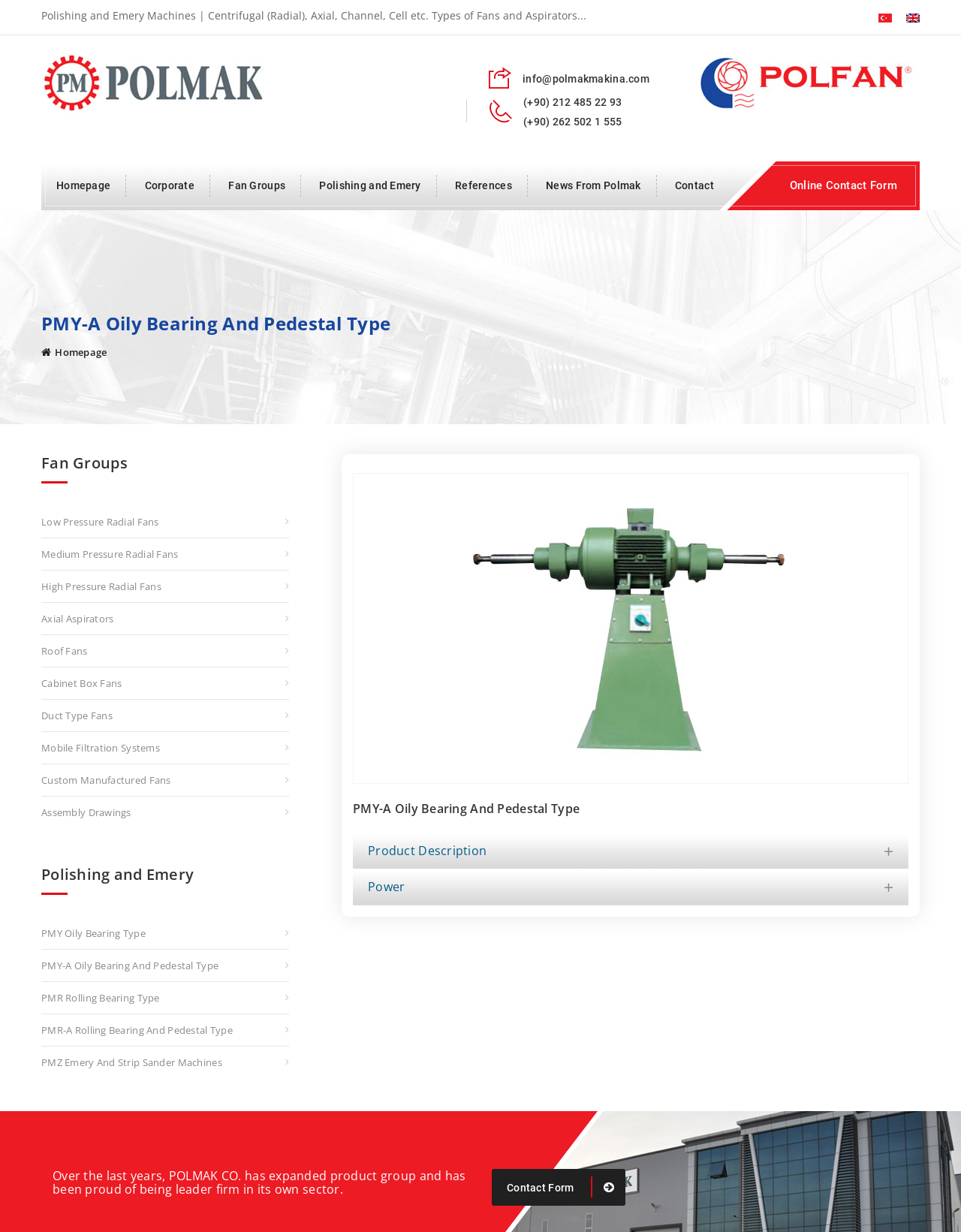Please find the bounding box for the UI component described as follows: "Medium Pressure Radial Fans".

[0.043, 0.415, 0.301, 0.441]